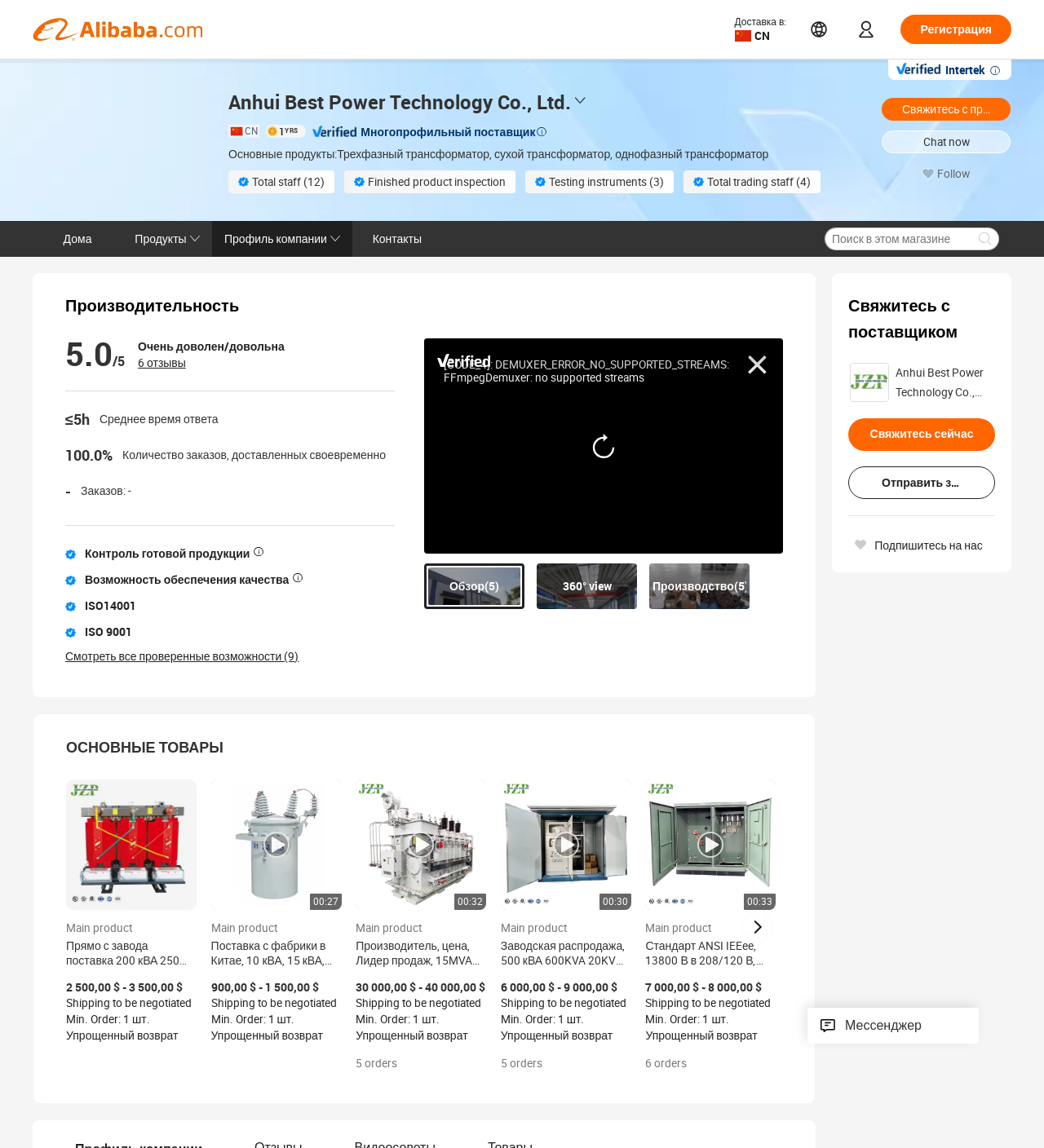Please determine the bounding box coordinates of the element to click on in order to accomplish the following task: "View company profile". Ensure the coordinates are four float numbers ranging from 0 to 1, i.e., [left, top, right, bottom].

[0.203, 0.192, 0.337, 0.224]